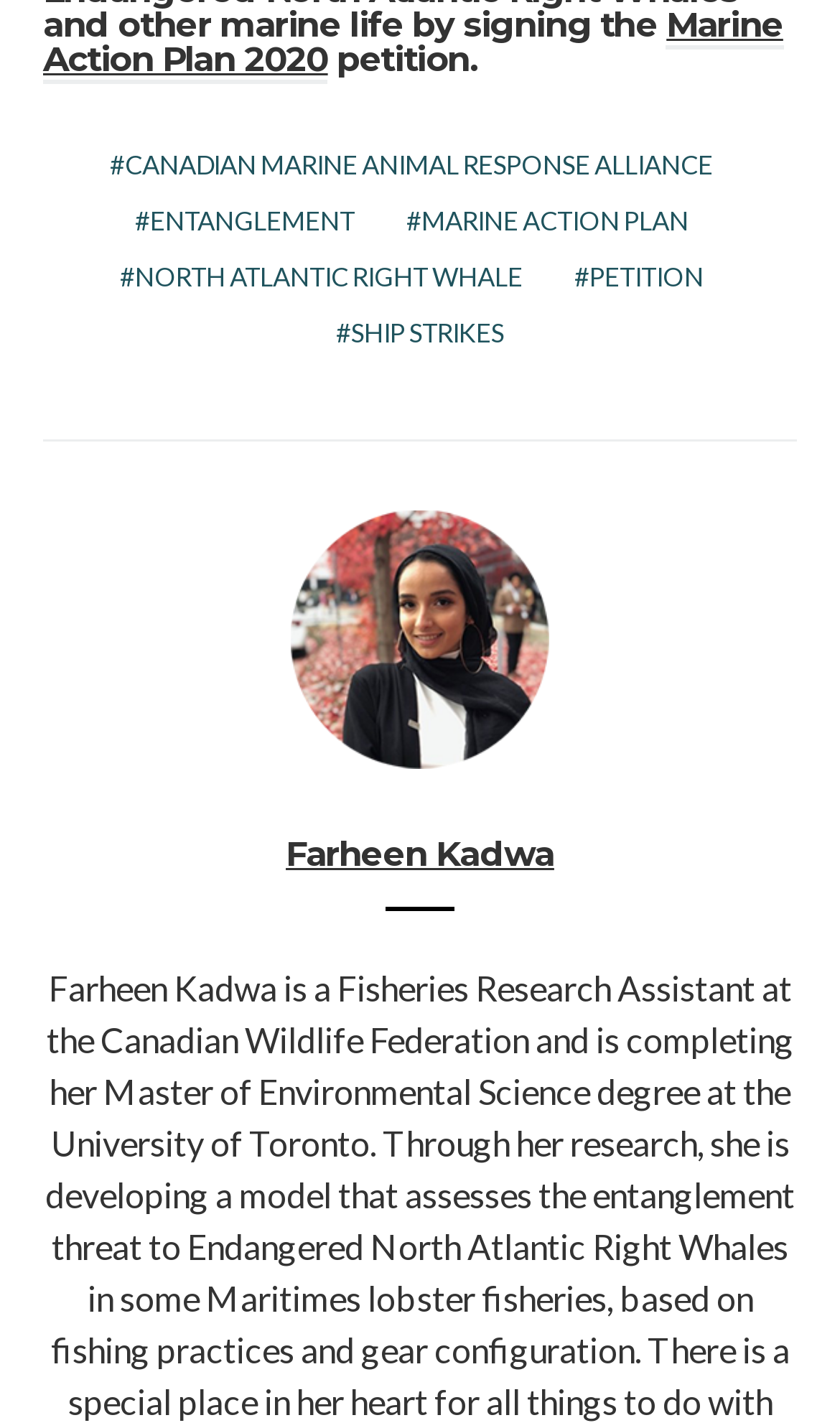What is the topic of the webpage?
Look at the screenshot and provide an in-depth answer.

The links on the webpage, such as 'Marine Action Plan 2020', 'ENTANGLEMENT', 'NORTH ATLANTIC RIGHT WHALE', and 'SHIP STRIKES', suggest that the topic of the webpage is related to marine conservation.